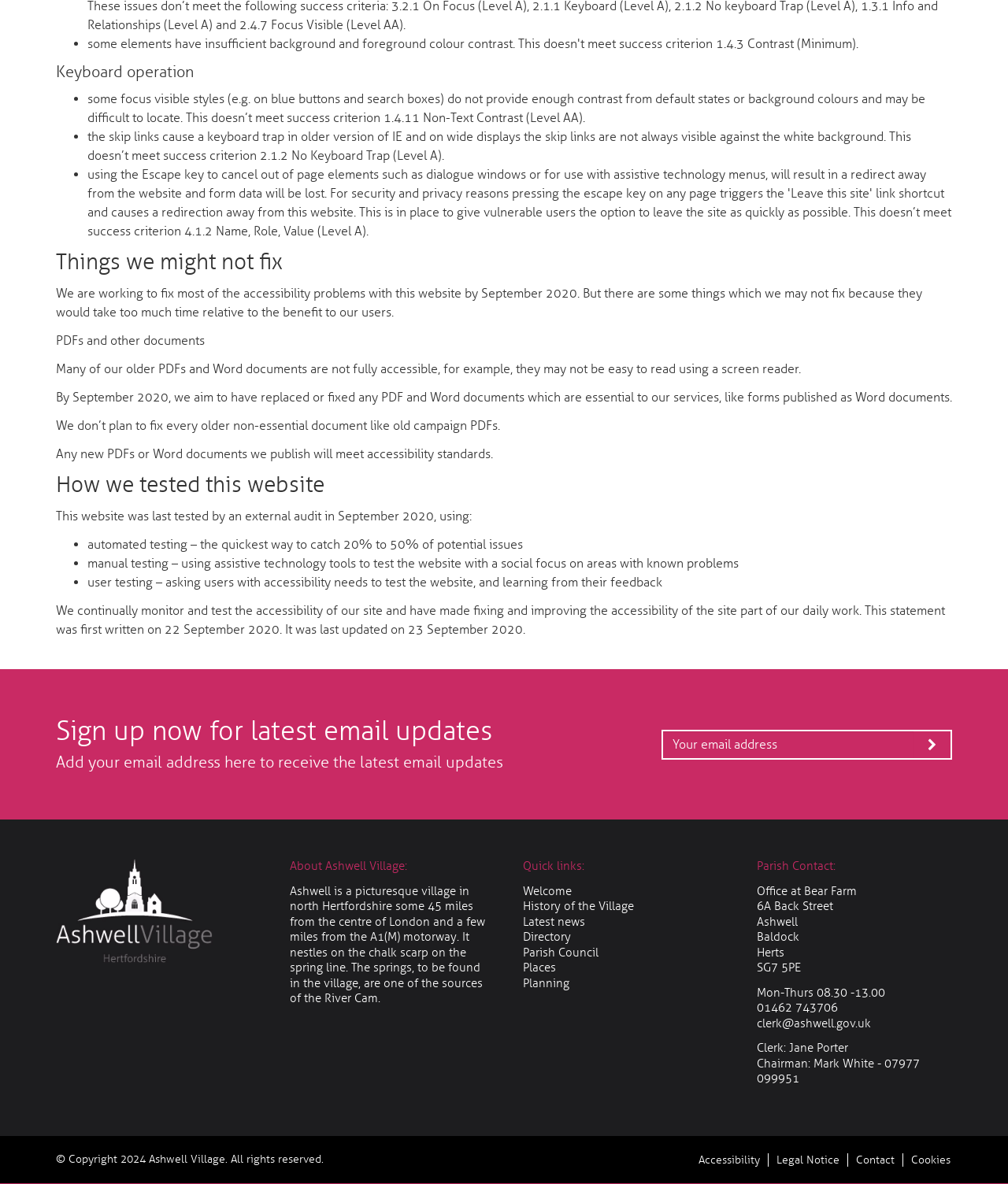What is the goal for PDF and Word documents by September 2020? Based on the image, give a response in one word or a short phrase.

Replace or fix essential documents